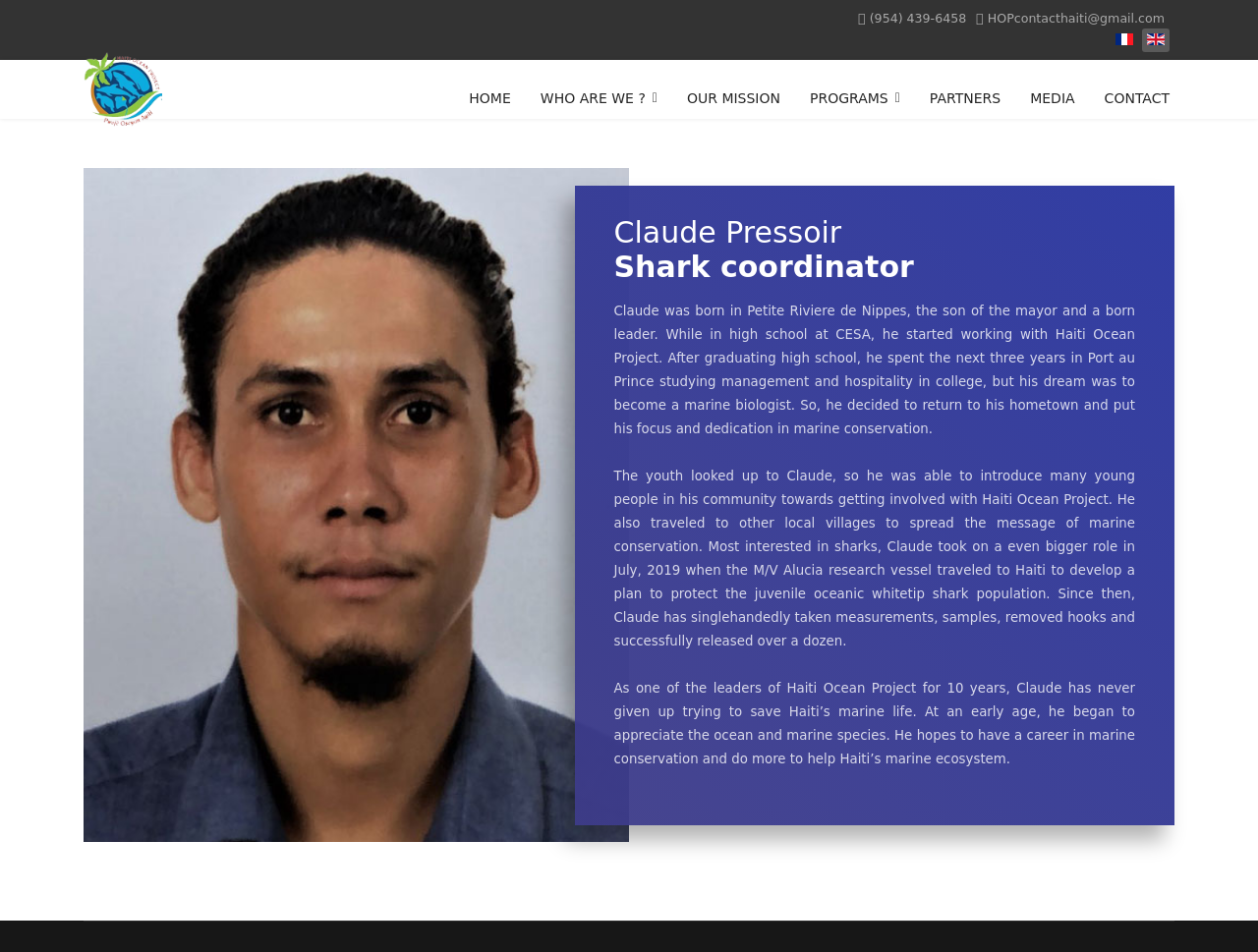Show the bounding box coordinates for the HTML element described as: "A/V/PPT".

None